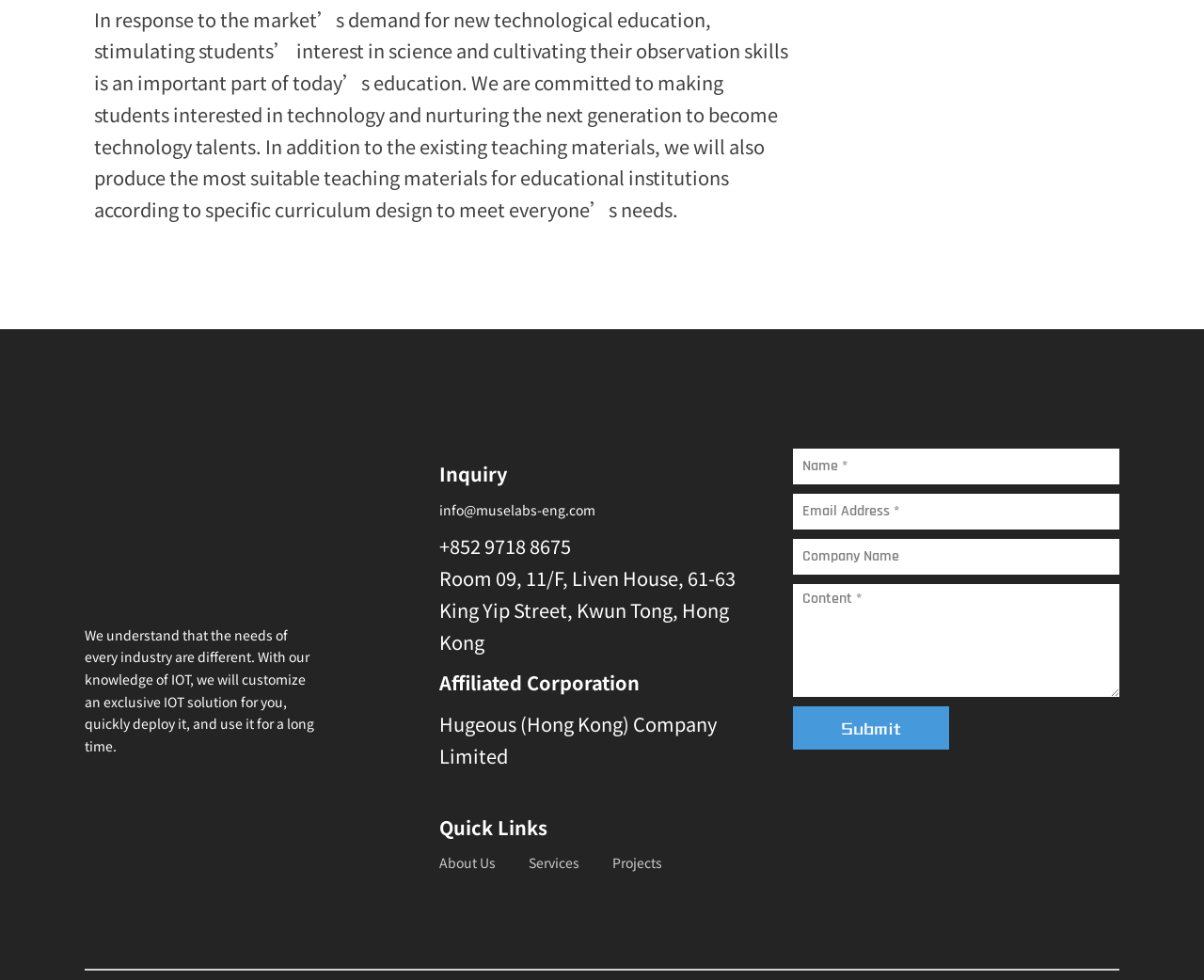Please identify the bounding box coordinates of the area that needs to be clicked to fulfill the following instruction: "Check out the official description of episode 3.05."

None